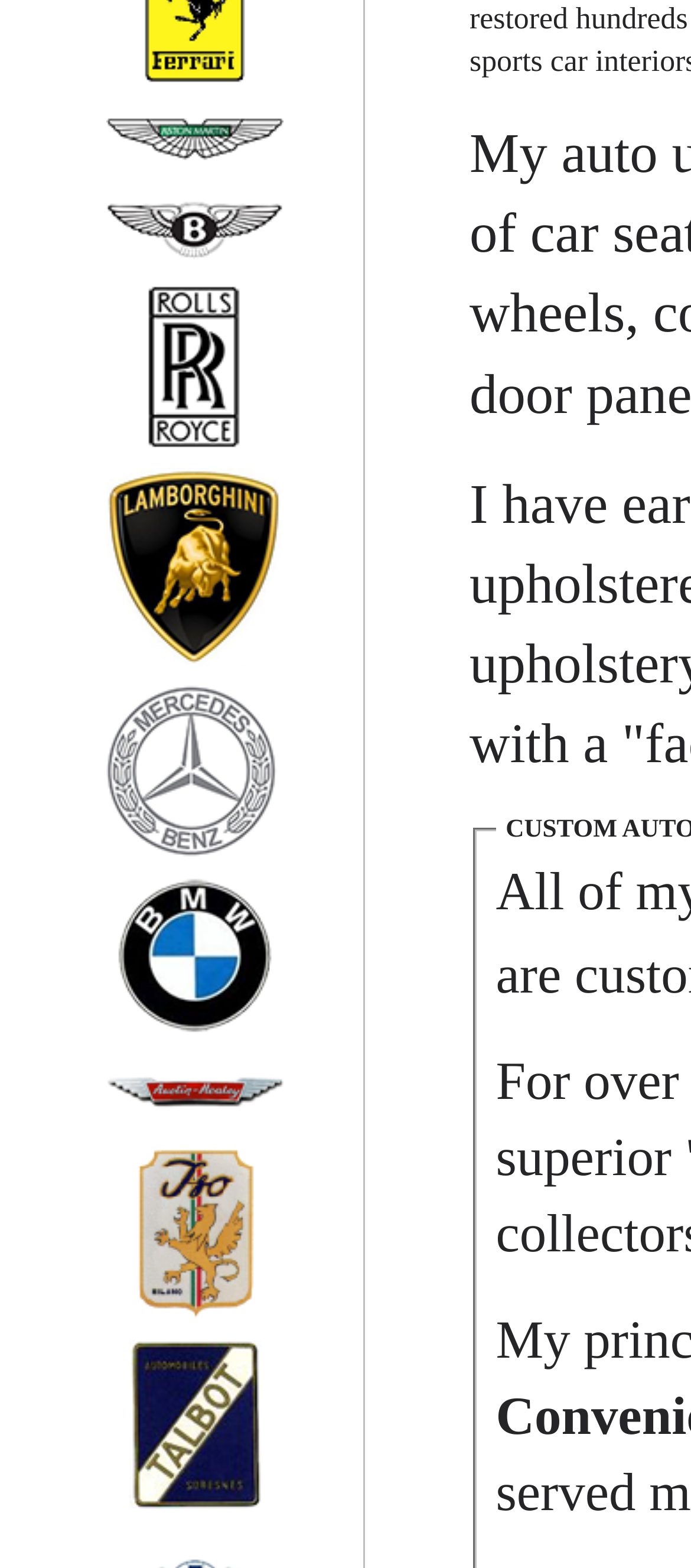Identify the bounding box coordinates necessary to click and complete the given instruction: "View Ferrari Portfolio".

[0.077, 0.036, 0.462, 0.058]